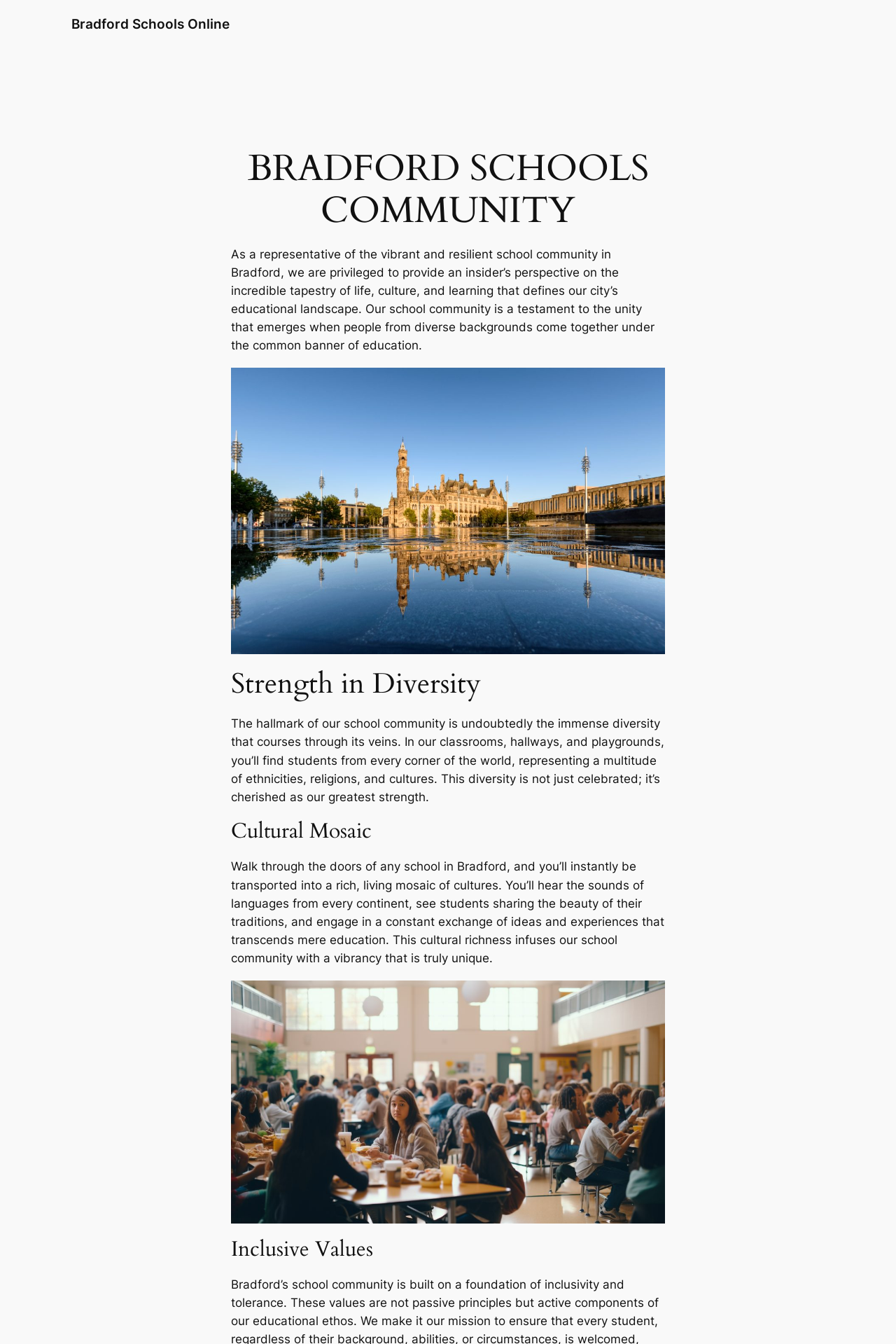What is the common banner that unites the school community?
Based on the image, respond with a single word or phrase.

Education